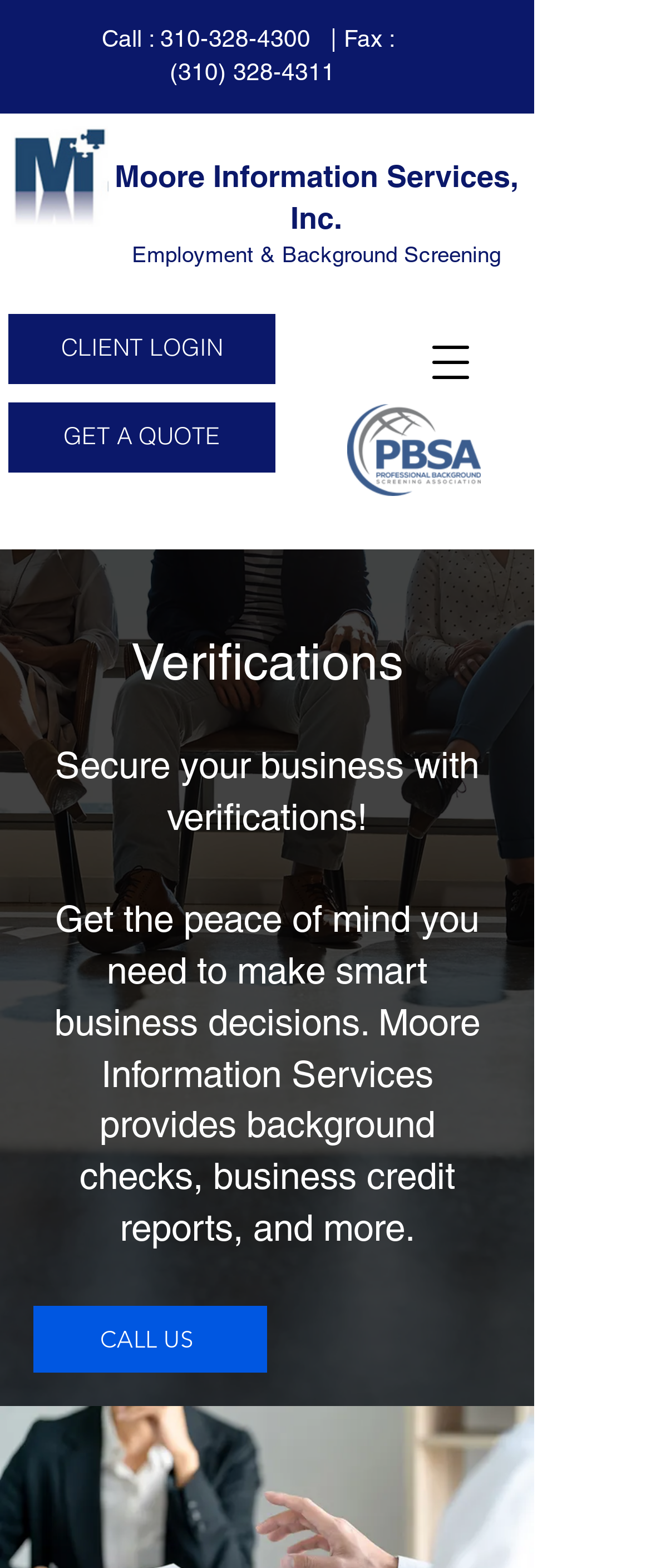What is the bounding box coordinate of the image 'Applicants in the waiting room'?
Answer with a single word or phrase by referring to the visual content.

[0.0, 0.35, 0.821, 0.896]